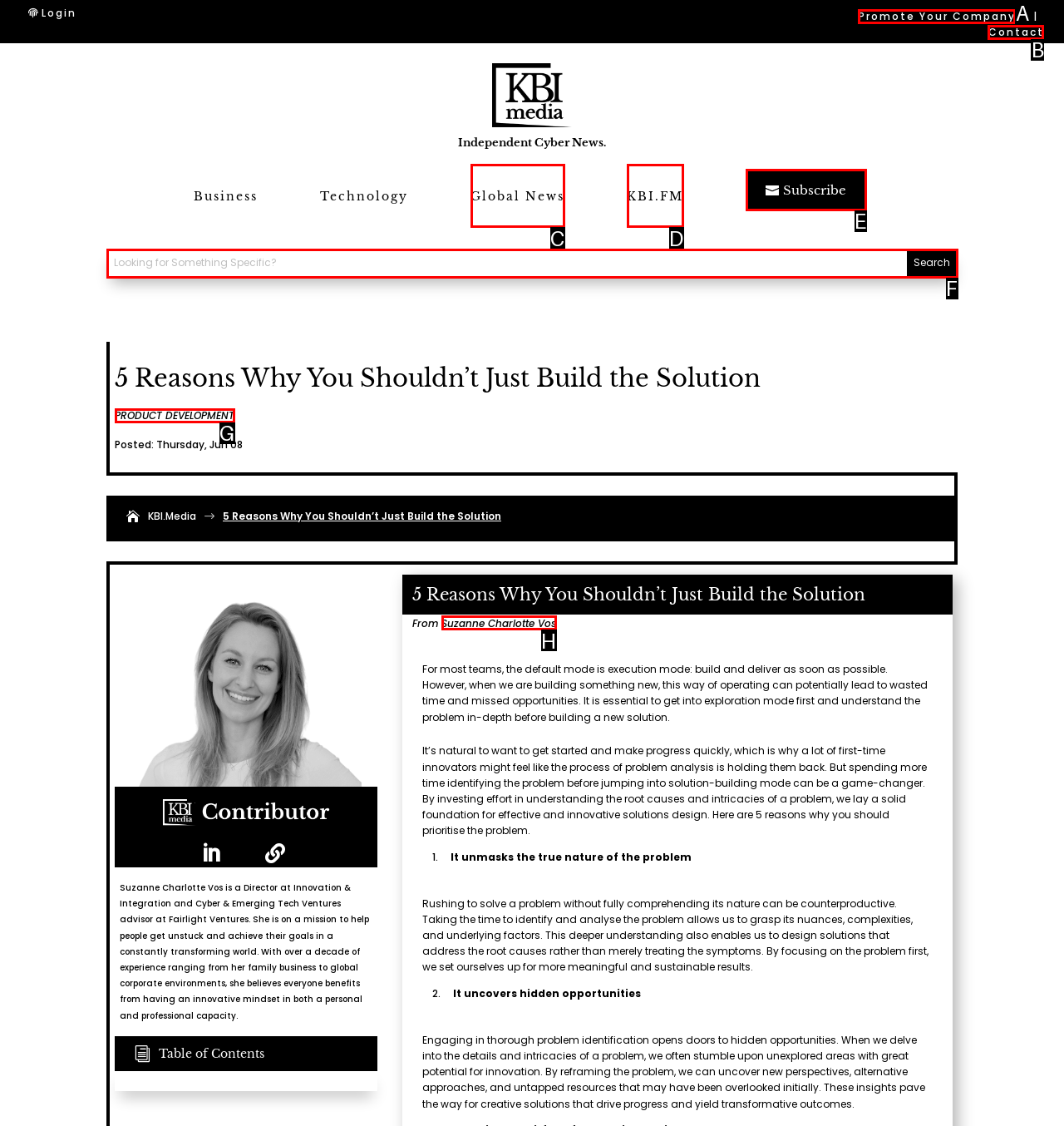Point out the UI element to be clicked for this instruction: Click the Home link. Provide the answer as the letter of the chosen element.

None